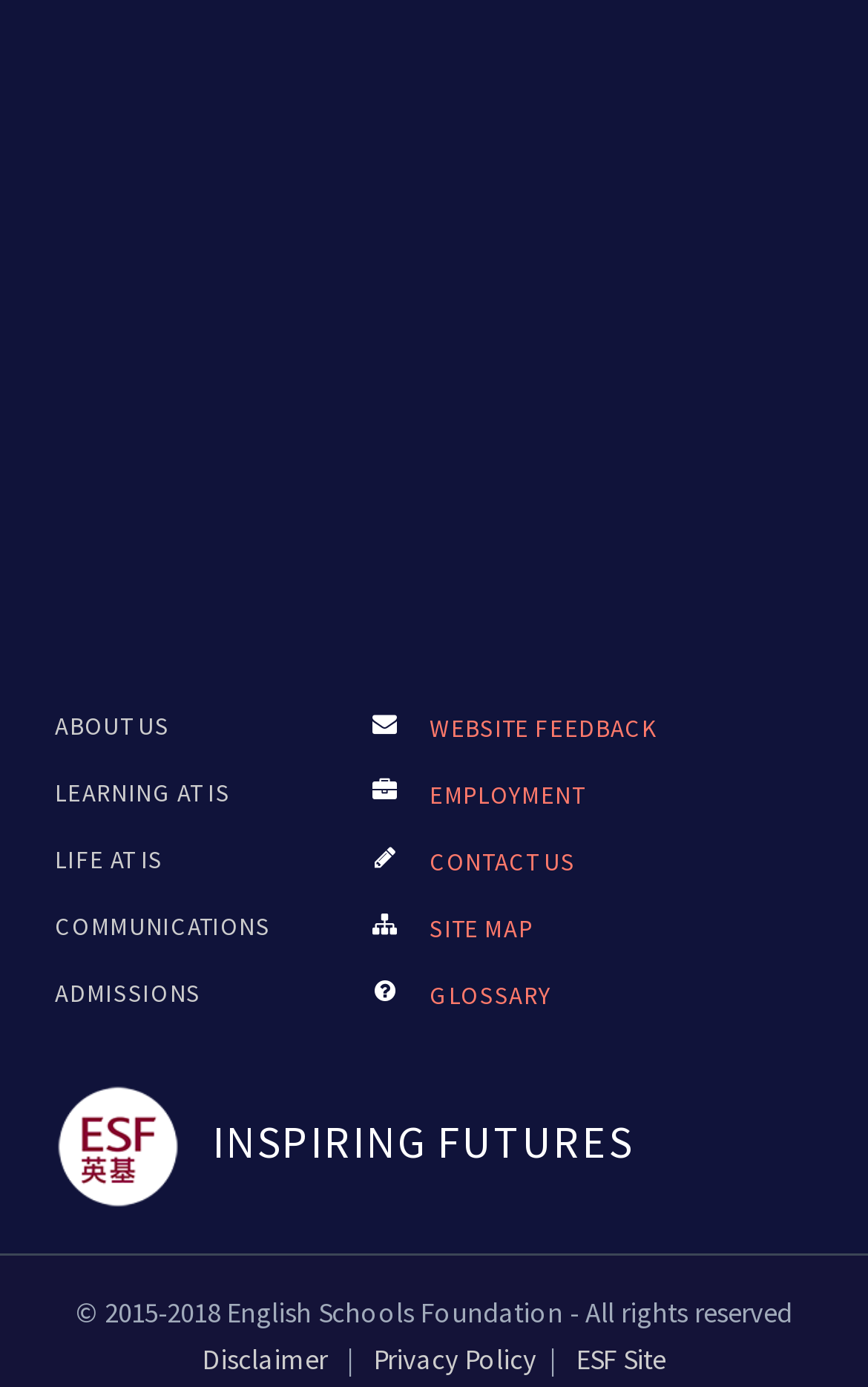Specify the bounding box coordinates of the region I need to click to perform the following instruction: "visit ESF site". The coordinates must be four float numbers in the range of 0 to 1, i.e., [left, top, right, bottom].

[0.664, 0.968, 0.767, 0.992]